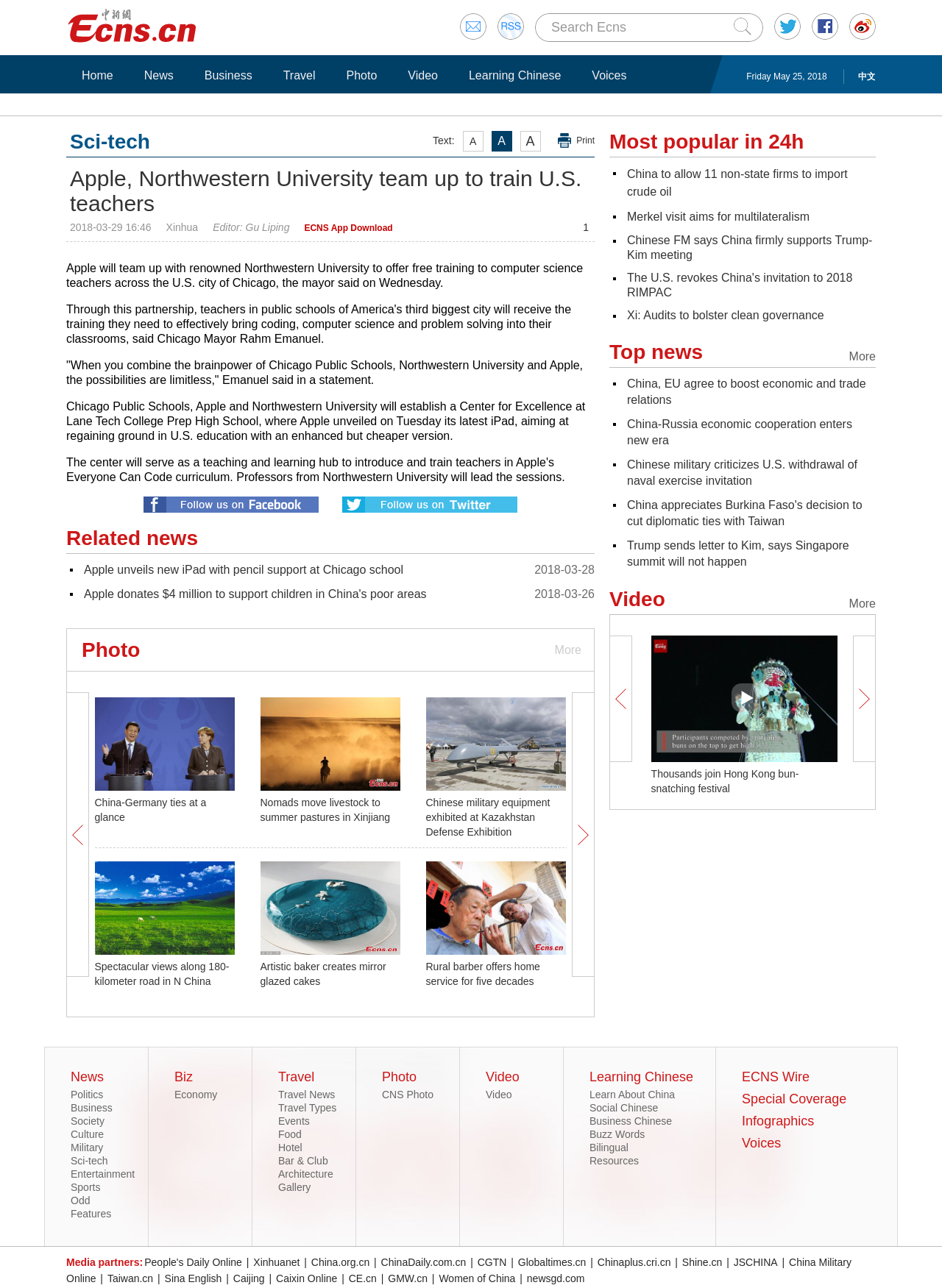Find the bounding box coordinates for the area that must be clicked to perform this action: "Read news about Apple and Northwestern University".

[0.07, 0.129, 0.631, 0.168]